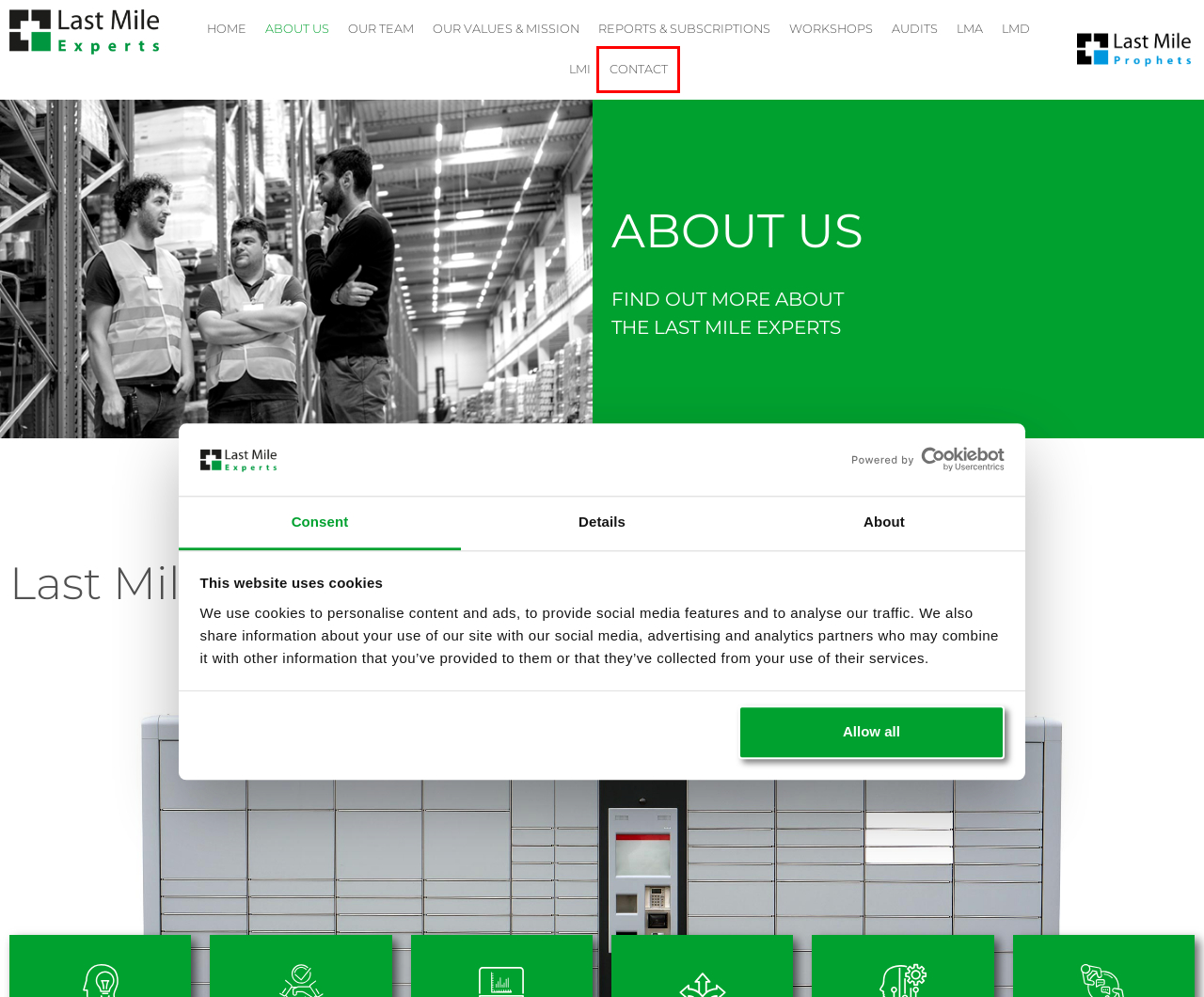You see a screenshot of a webpage with a red bounding box surrounding an element. Pick the webpage description that most accurately represents the new webpage after interacting with the element in the red bounding box. The options are:
A. HOME - Last Mile Experts
B. OUR VALUES & MISSION - Last Mile Experts
C. AUDITS - Last Mile Experts
D. CONTACT - Last Mile Experts
E. LMA - Last Mile Experts
F. LMI - Last Mile Experts
G. REPORTS & SUBSCRIPTIONS - Last Mile Experts
H. WORKSHOPS - Last Mile Experts

D